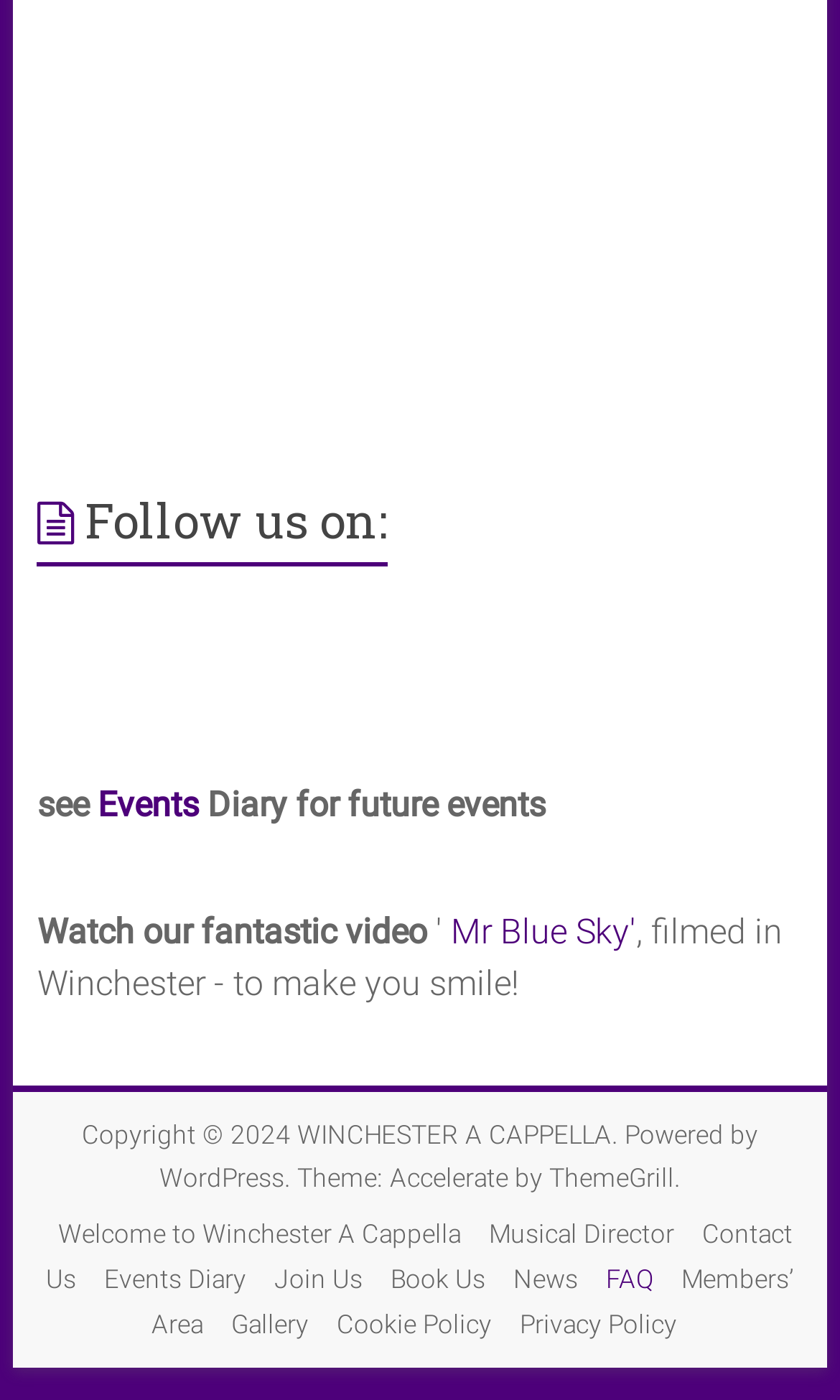Answer with a single word or phrase: 
How many social media links are available?

3